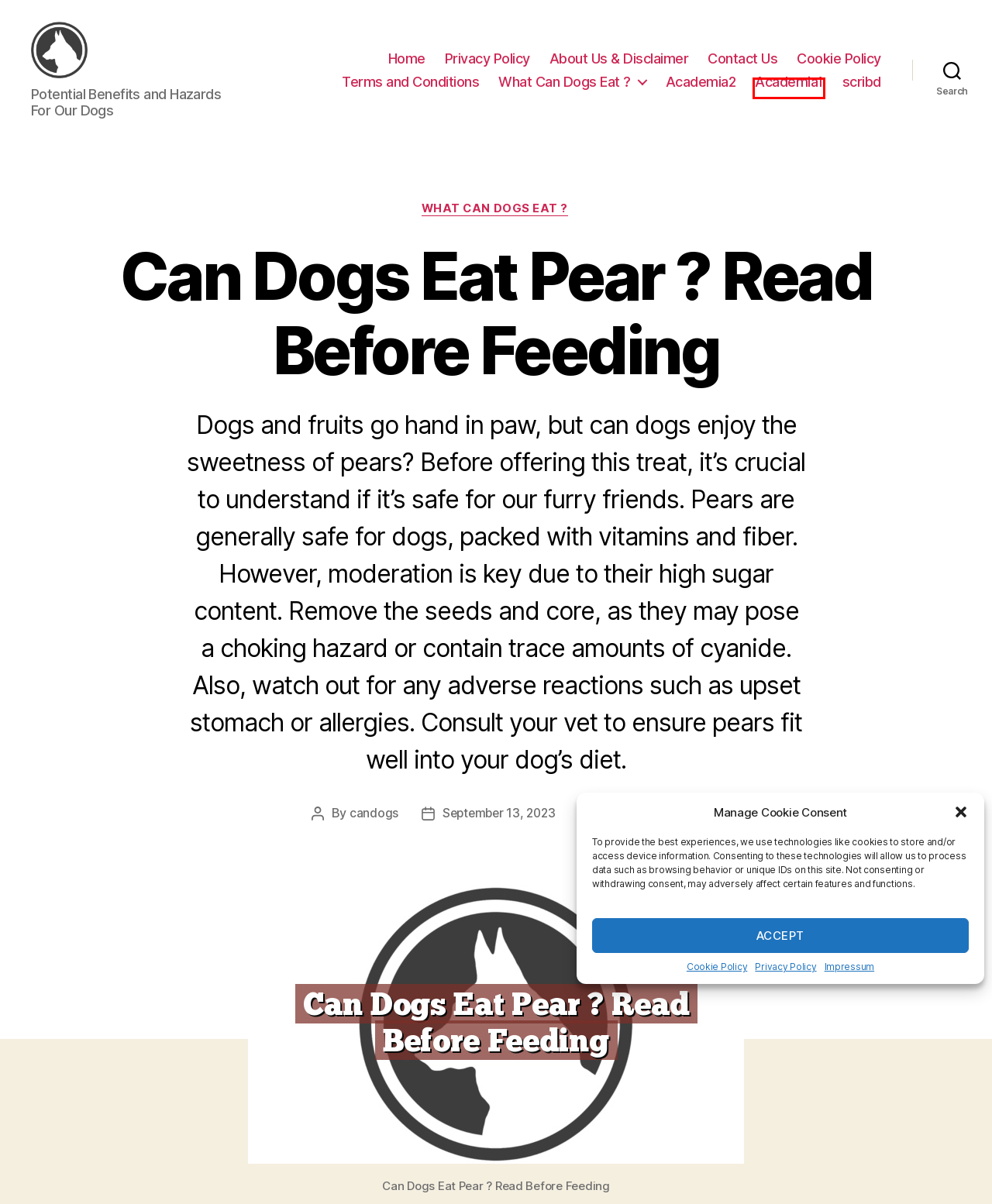Analyze the screenshot of a webpage with a red bounding box and select the webpage description that most accurately describes the new page resulting from clicking the element inside the red box. Here are the candidates:
A. Cookie Policy - Can Dogs ?
B. Terms and Conditions - Can Dogs ?
C. Contact Us - Can Dogs ?
D. Can Dogs ? - Potential Benefits and Hazards For Our Dogs
E. (PDF) Eseuri si argumentari limba romana | Gor Ik - Academia.edu
F. Privacy Policy - Can Dogs ?
G. About Us & Disclaimer - Can Dogs ?
H. (PDF) Rezumate | Gor Ik - Academia.edu

H